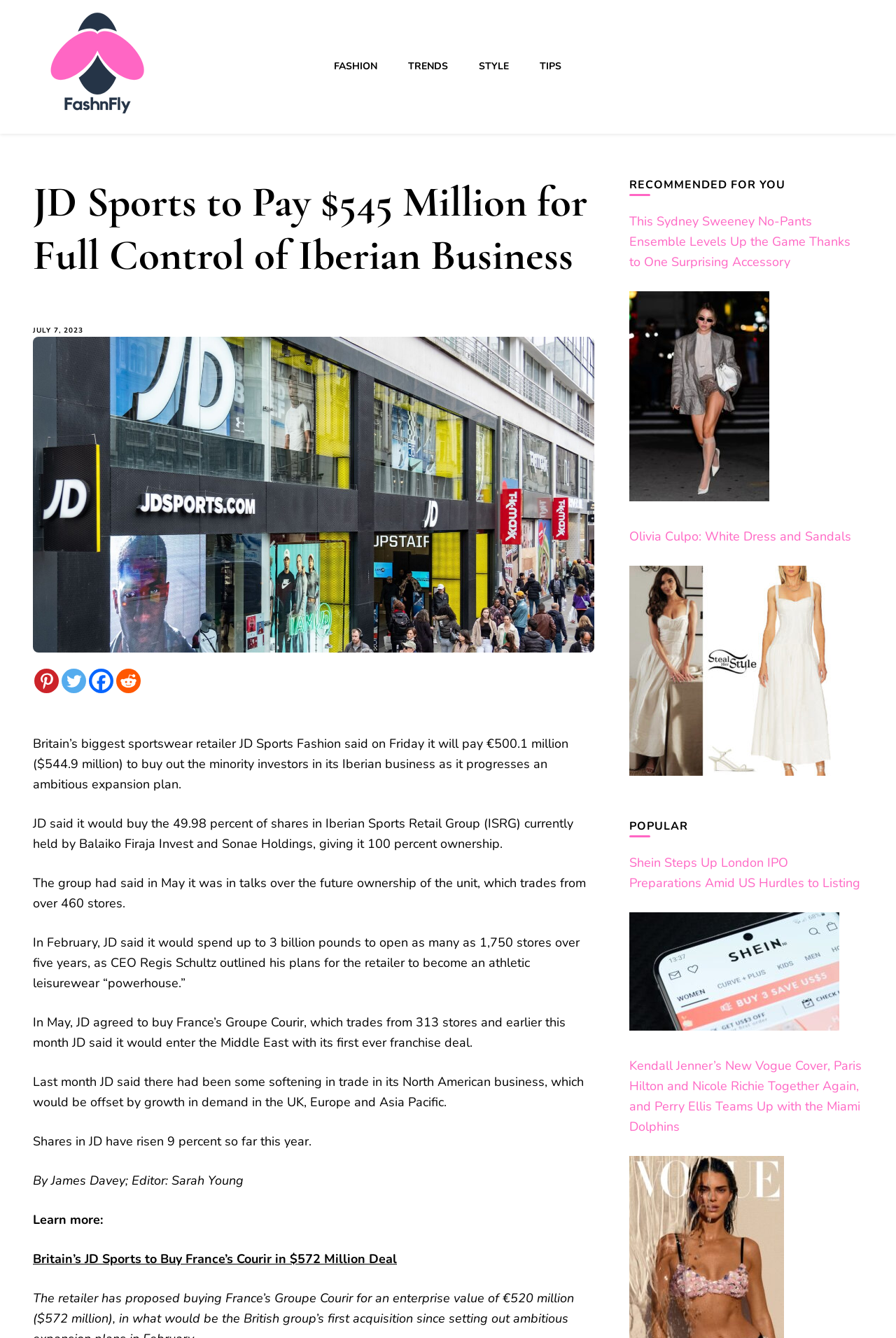Provide an in-depth caption for the webpage.

The webpage appears to be a news article from Fashnfly, a fashion news and trends website. At the top, there is a logo and a navigation menu with links to different sections of the website, including "FASHION", "TRENDS", "STYLE", and "TIPS". 

Below the navigation menu, there is a heading that reads "JD Sports to Pay $545 Million for Full Control of Iberian Business". This heading is accompanied by a timestamp and a set of social media links. 

The main article is divided into several paragraphs, which discuss JD Sports' plans to acquire full control of its Iberian business. The article includes quotes from the company's CEO and provides context about the company's expansion plans. 

To the right of the main article, there are two sections: "RECOMMENDED FOR YOU" and "POPULAR". The "RECOMMENDED FOR YOU" section features three links to other fashion-related articles, each accompanied by an image. The "POPULAR" section features three links to other news articles, also with accompanying images. 

Throughout the webpage, there are several images, including a logo, social media icons, and images accompanying the news articles. The overall layout is organized, with clear headings and concise text.